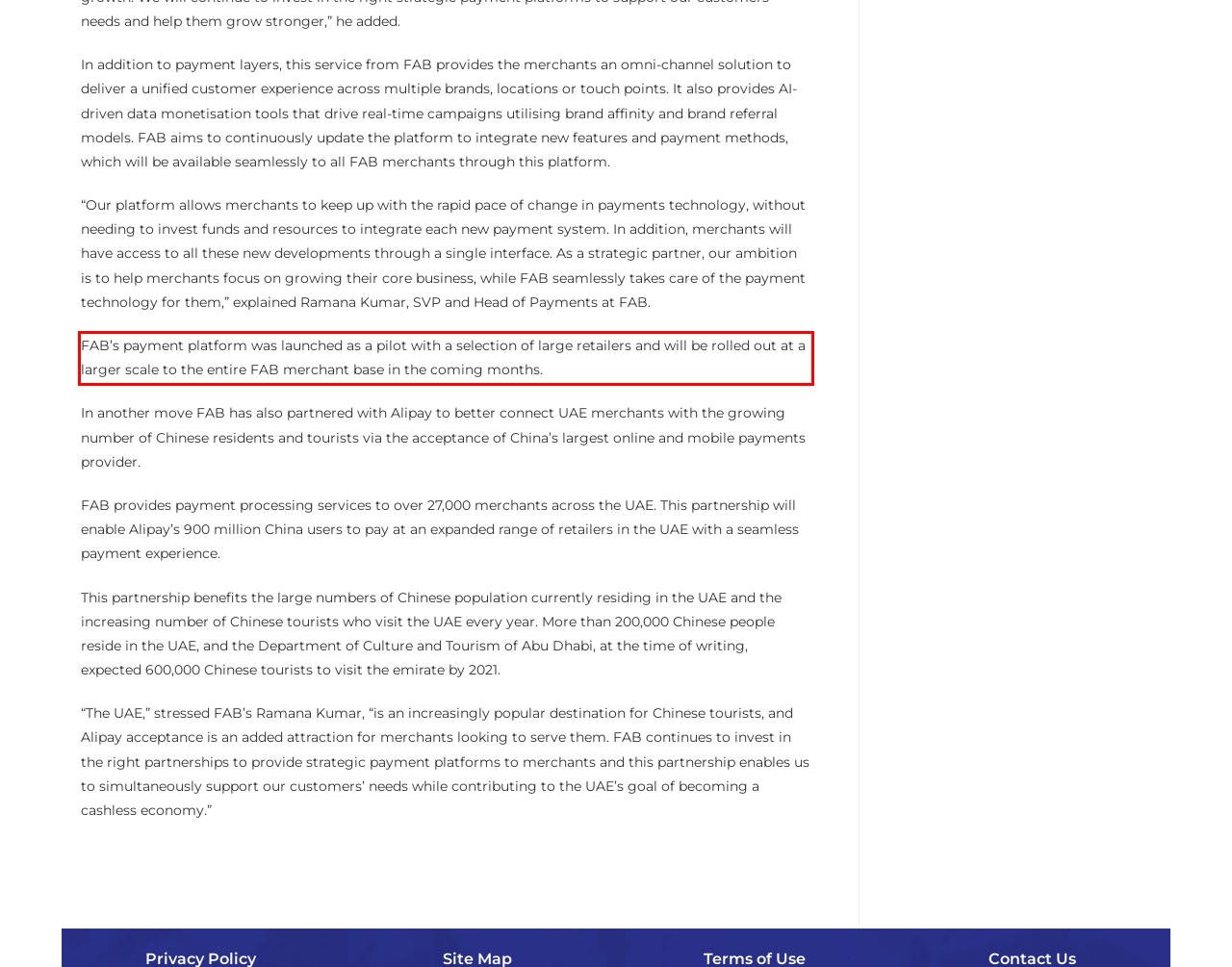Analyze the screenshot of the webpage that features a red bounding box and recognize the text content enclosed within this red bounding box.

FAB’s payment platform was launched as a pilot with a selection of large retailers and will be rolled out at a larger scale to the entire FAB merchant base in the coming months.